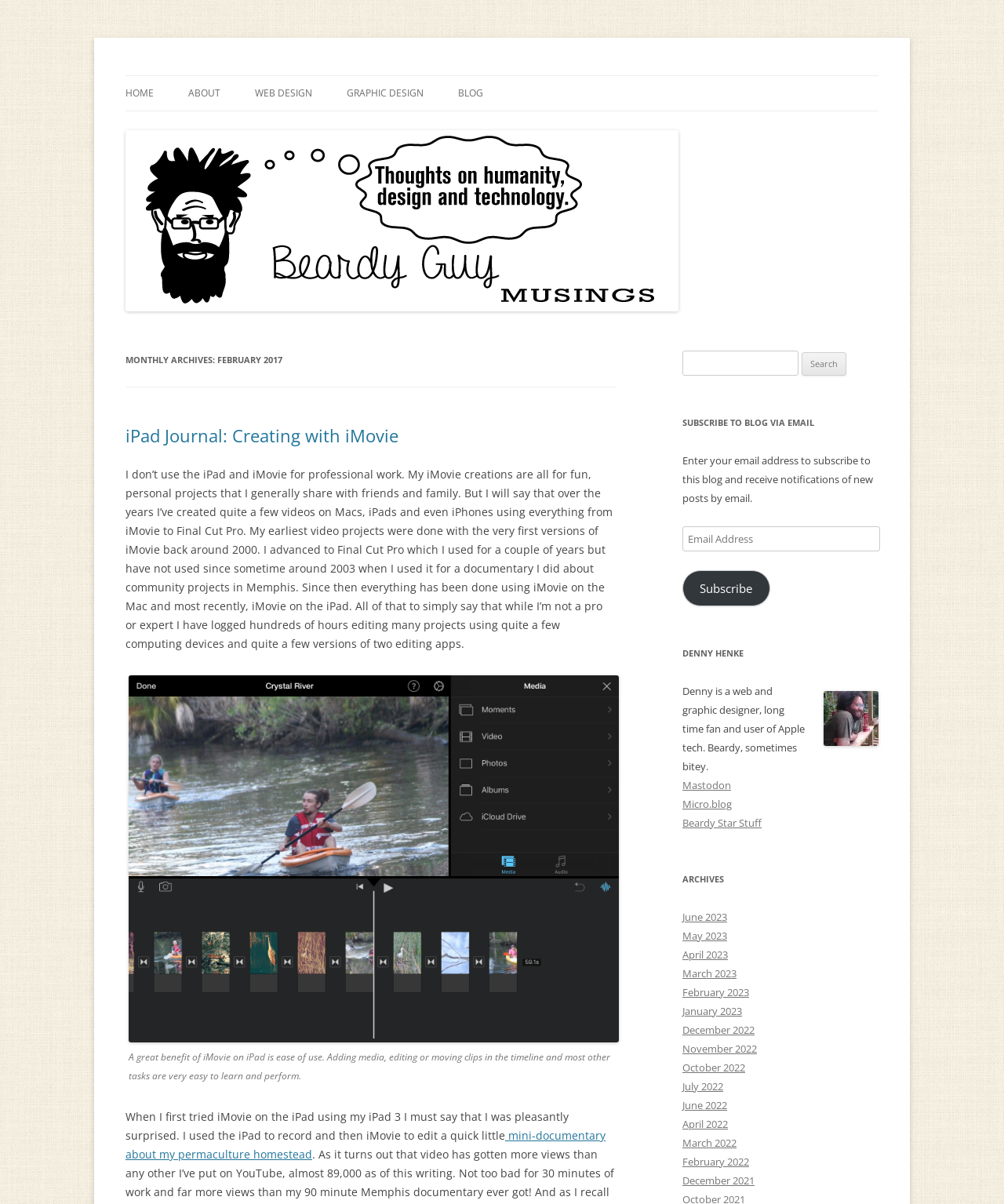Detail the various sections and features present on the webpage.

The webpage is a blog titled "Beardy Guy Musings" with a focus on February 2017. At the top, there is a heading with the blog title, followed by a subtitle "Thoughts on humanity, design and technology". Below this, there are navigation links to "HOME", "ABOUT", "WEB DESIGN", "GRAPHIC DESIGN", and "BLOG".

On the left side, there is a large image with the blog title, and below it, a header section with the title "MONTHLY ARCHIVES: FEBRUARY 2017". Under this header, there is a blog post titled "iPad Journal: Creating with iMovie" with a link to the post. The post contains a long paragraph of text discussing the author's experience with iMovie on various devices. There is also an image with a caption describing the ease of use of iMovie on iPad.

On the right side, there is a search bar with a label "Search for:" and a textbox to enter search queries. Below this, there is a section to subscribe to the blog via email, with a heading, a textbox to enter an email address, and a "Subscribe" button.

Further down, there is a section with the author's information, including a heading "DENNY HENKE", an image, and a brief bio. There are also links to the author's profiles on Mastodon, Micro.blog, and Beardy Star Stuff.

Finally, there is an "ARCHIVES" section with links to blog posts from various months, ranging from June 2023 to December 2021.